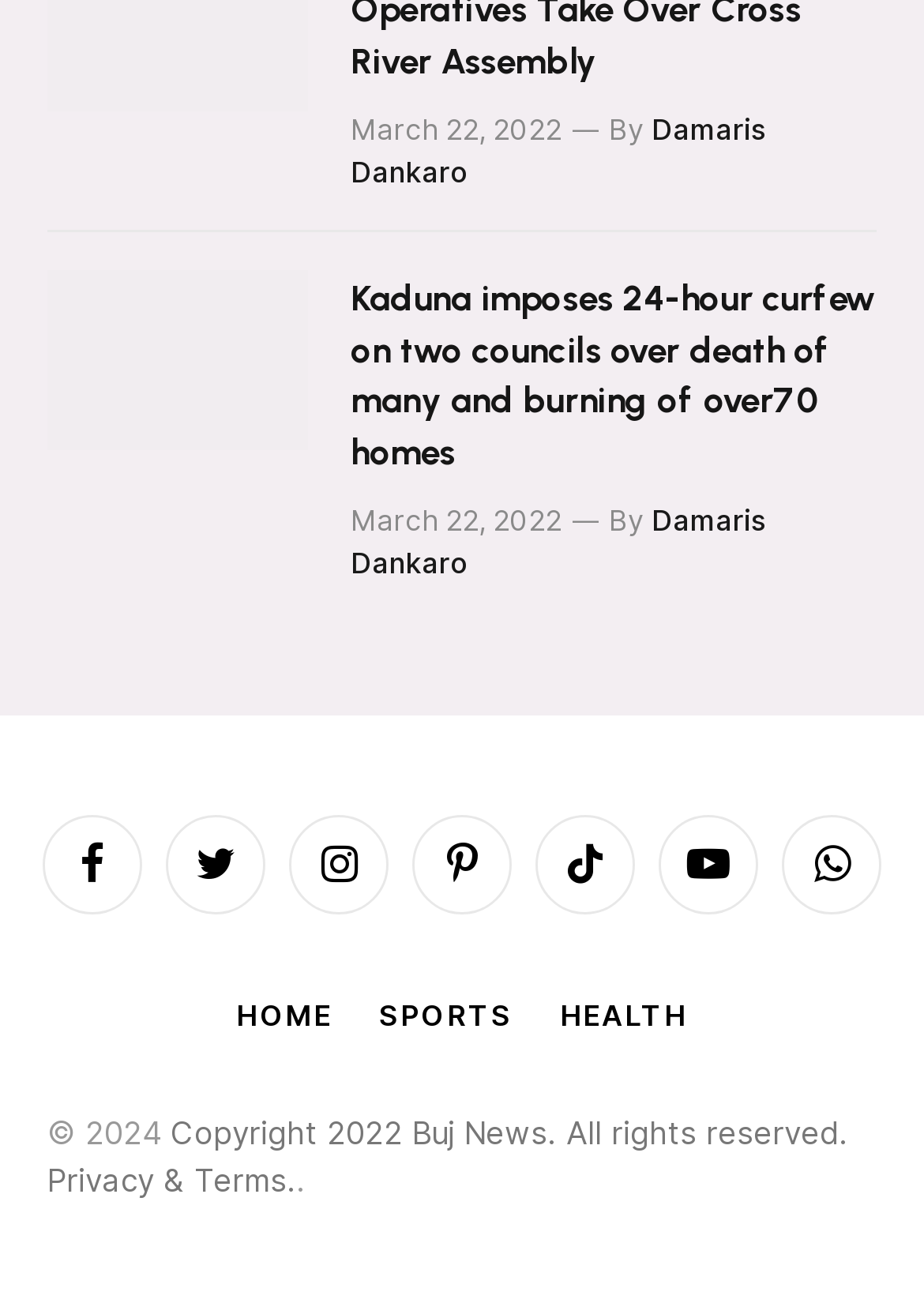Please study the image and answer the question comprehensively:
Who is the author of the article?

I found the author's name by looking at the link elements with the text 'Damaris Dankaro' which are located above and below the article title.